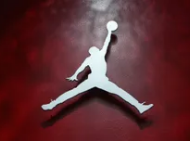Respond to the question below with a single word or phrase:
Who is associated with the Jordan Brand?

Michael Jordan